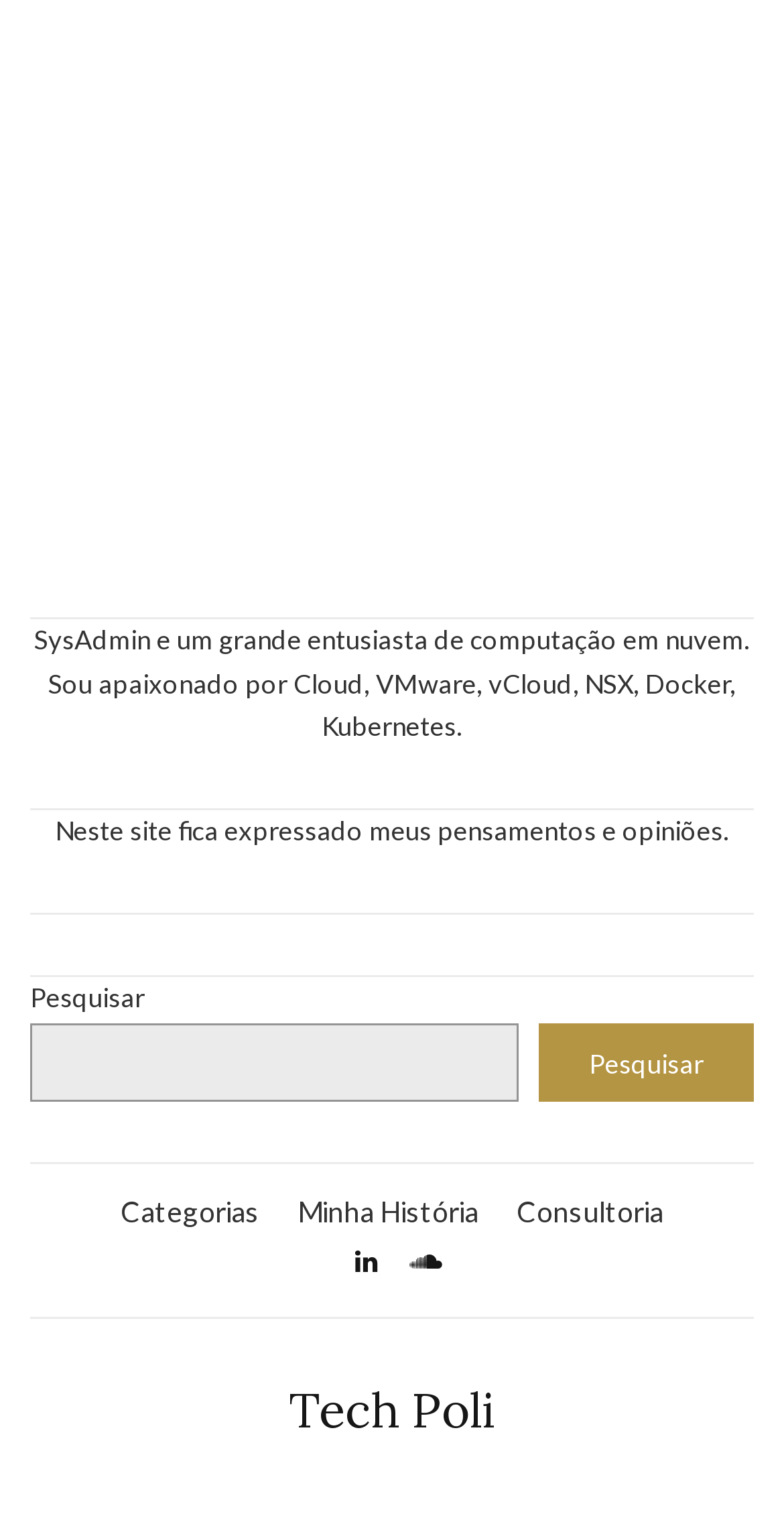What is the name of the blog?
Provide a detailed answer to the question using information from the image.

The name of the blog is Tech Poli, which is mentioned in the heading element with the text 'Tech Poli' and also in the link element with the same text.